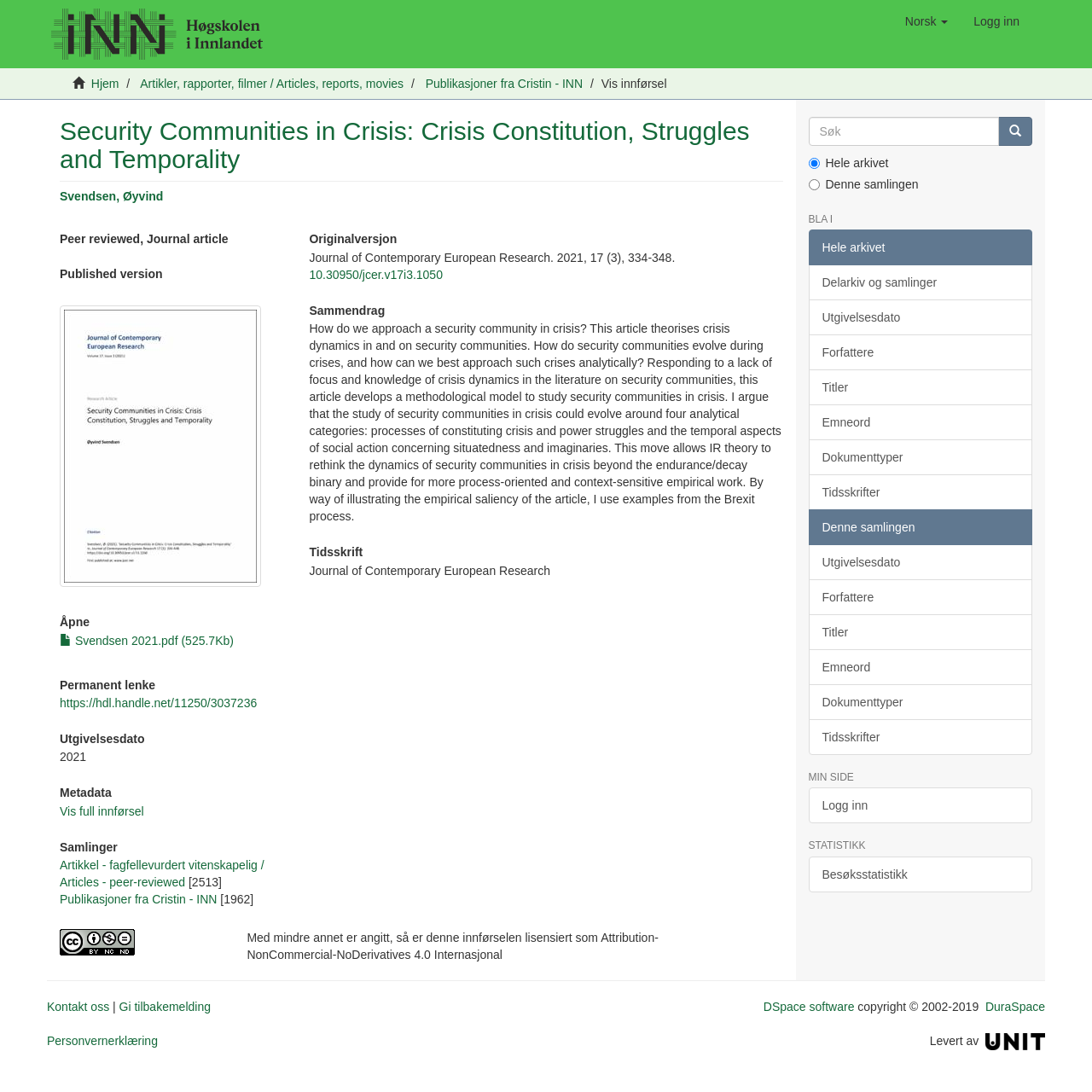Please provide a detailed answer to the question below based on the screenshot: 
What is the publication date of the article?

I found the static text element with the text '2021' which is the publication date of the article.